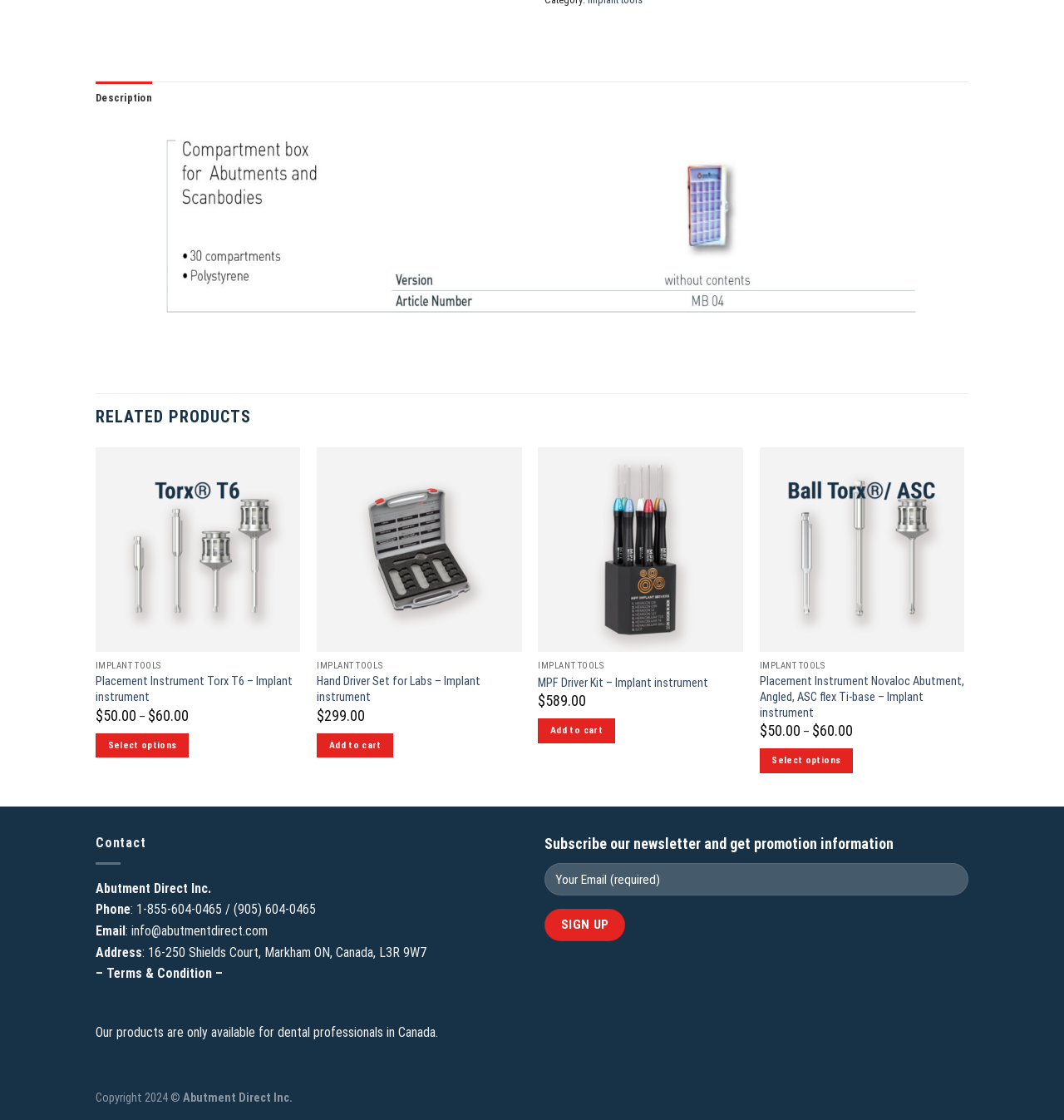Identify the bounding box coordinates for the UI element described as follows: parent_node: Home Roofing Tiles. Use the format (top-left x, top-left y, bottom-right x, bottom-right y) and ensure all values are floating point numbers between 0 and 1.

None